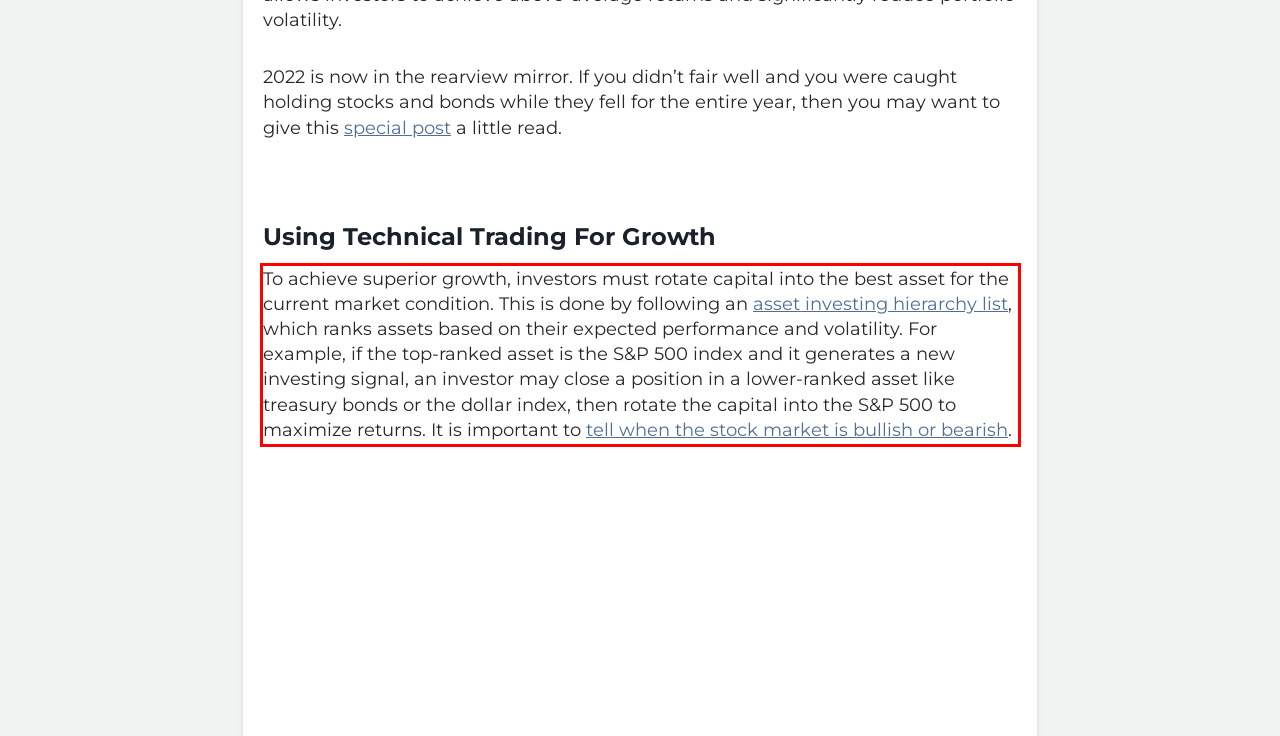Examine the screenshot of the webpage, locate the red bounding box, and generate the text contained within it.

To achieve superior growth, investors must rotate capital into the best asset for the current market condition. This is done by following an asset investing hierarchy list, which ranks assets based on their expected performance and volatility. For example, if the top-ranked asset is the S&P 500 index and it generates a new investing signal, an investor may close a position in a lower-ranked asset like treasury bonds or the dollar index, then rotate the capital into the S&P 500 to maximize returns. It is important to tell when the stock market is bullish or bearish.